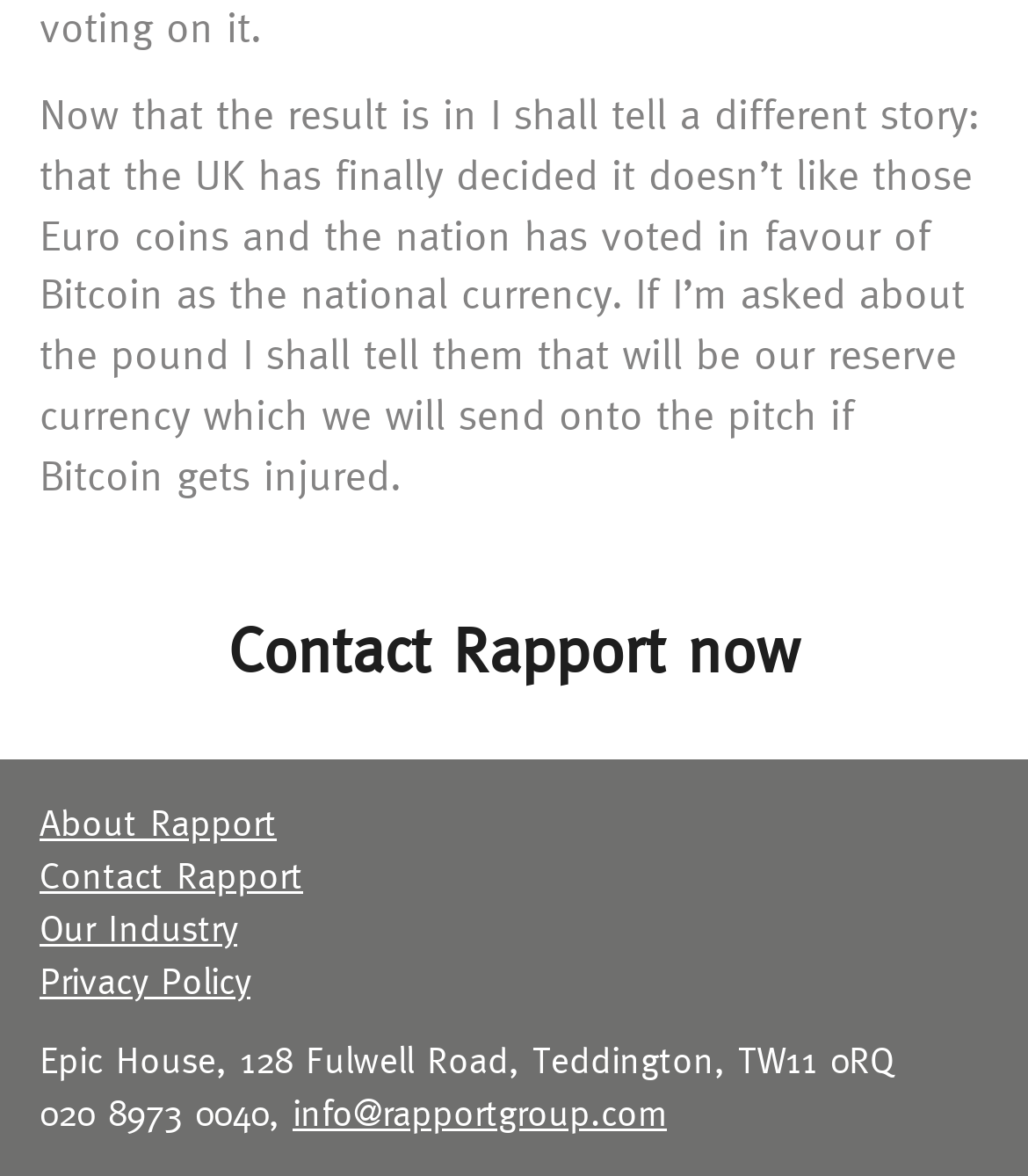Provide a one-word or short-phrase answer to the question:
What is the address of Epic House?

128 Fulwell Road, Teddington, TW11 0RQ